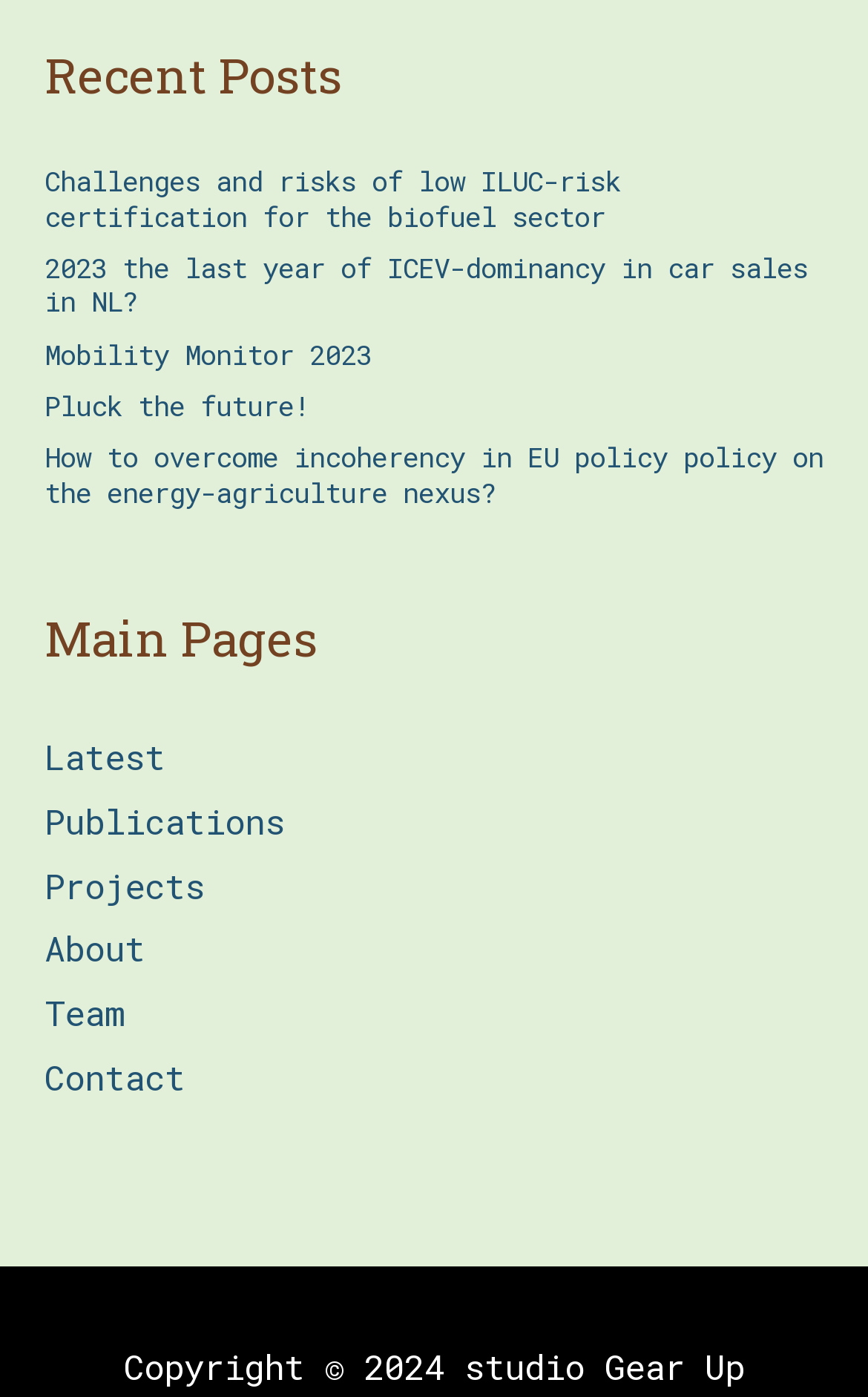Could you locate the bounding box coordinates for the section that should be clicked to accomplish this task: "read about challenges and risks of low ILUC-risk certification for the biofuel sector".

[0.051, 0.116, 0.715, 0.167]